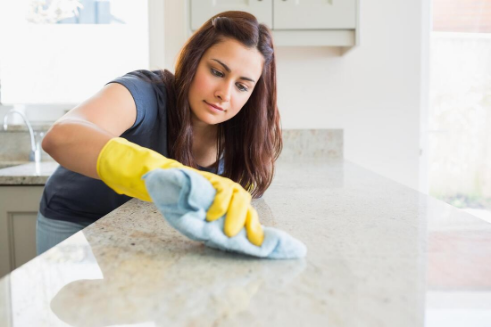What is the maid using to clean the countertop?
Answer the question with a single word or phrase by looking at the picture.

Microfiber cloth